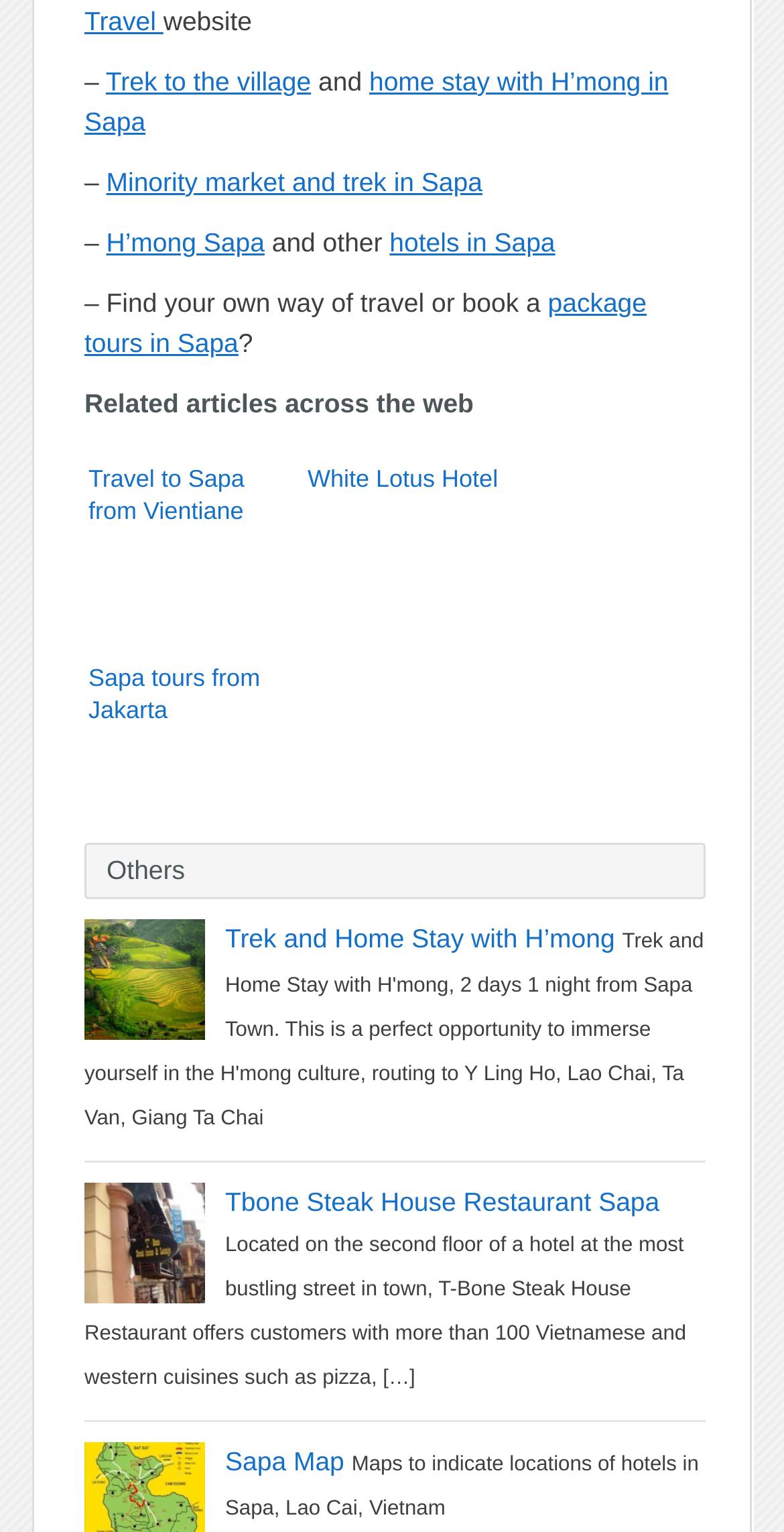What is the topic of the 'Others' section?
From the image, provide a succinct answer in one word or a short phrase.

Hotels and restaurants